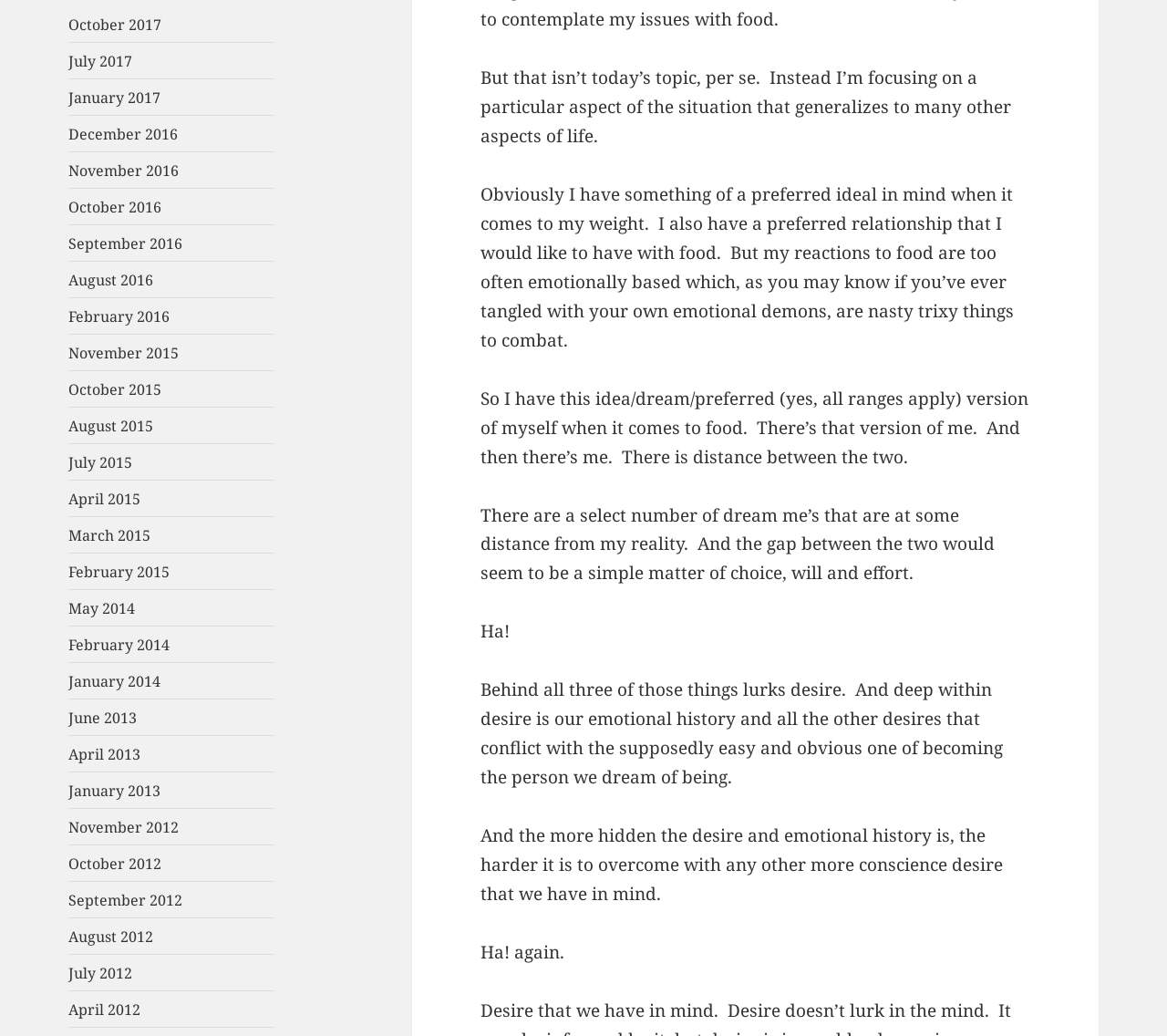Please locate the bounding box coordinates of the element's region that needs to be clicked to follow the instruction: "Click on July 2015". The bounding box coordinates should be provided as four float numbers between 0 and 1, i.e., [left, top, right, bottom].

[0.059, 0.437, 0.114, 0.456]